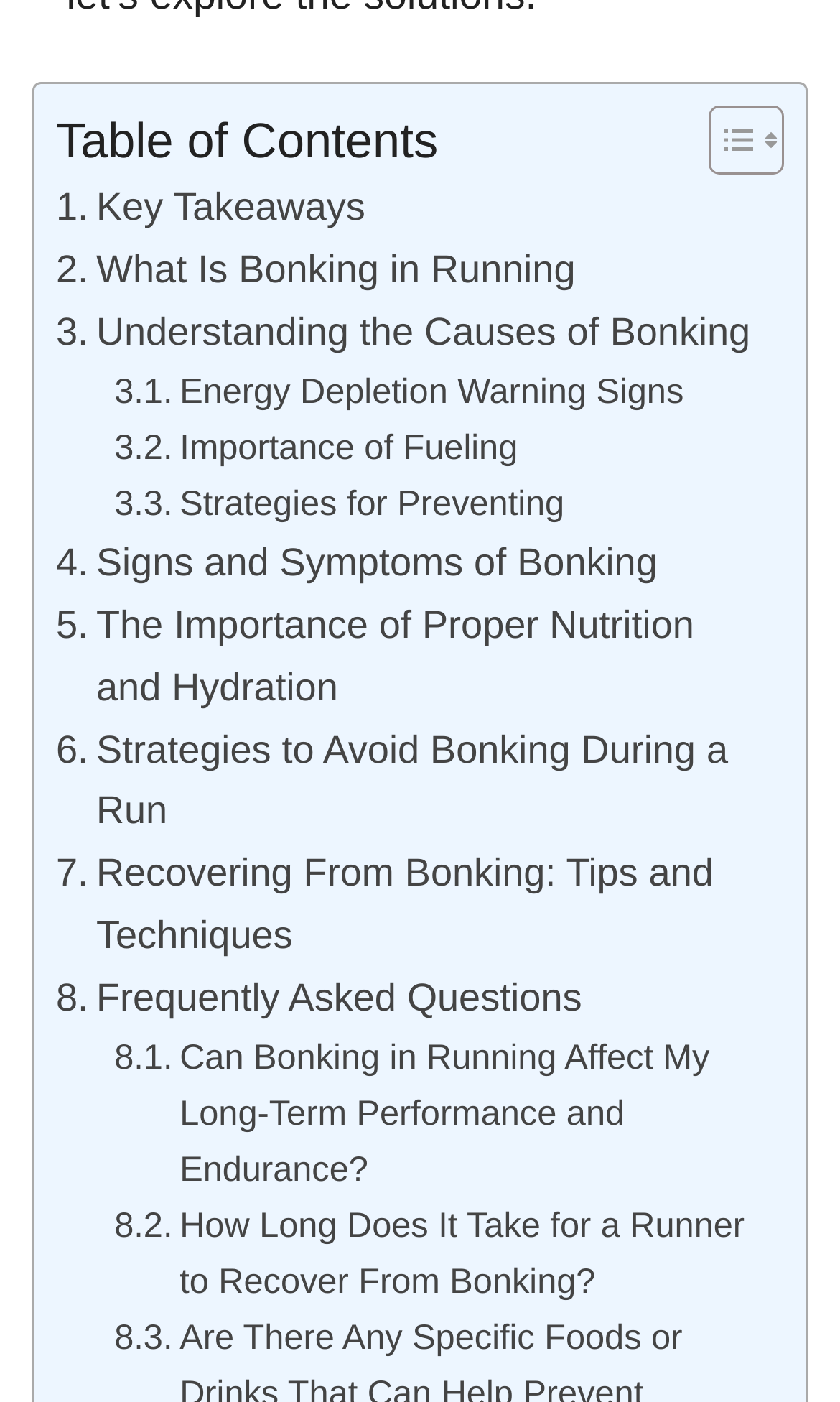What is the purpose of the image on the top right corner?
Look at the image and respond with a one-word or short-phrase answer.

Decoration